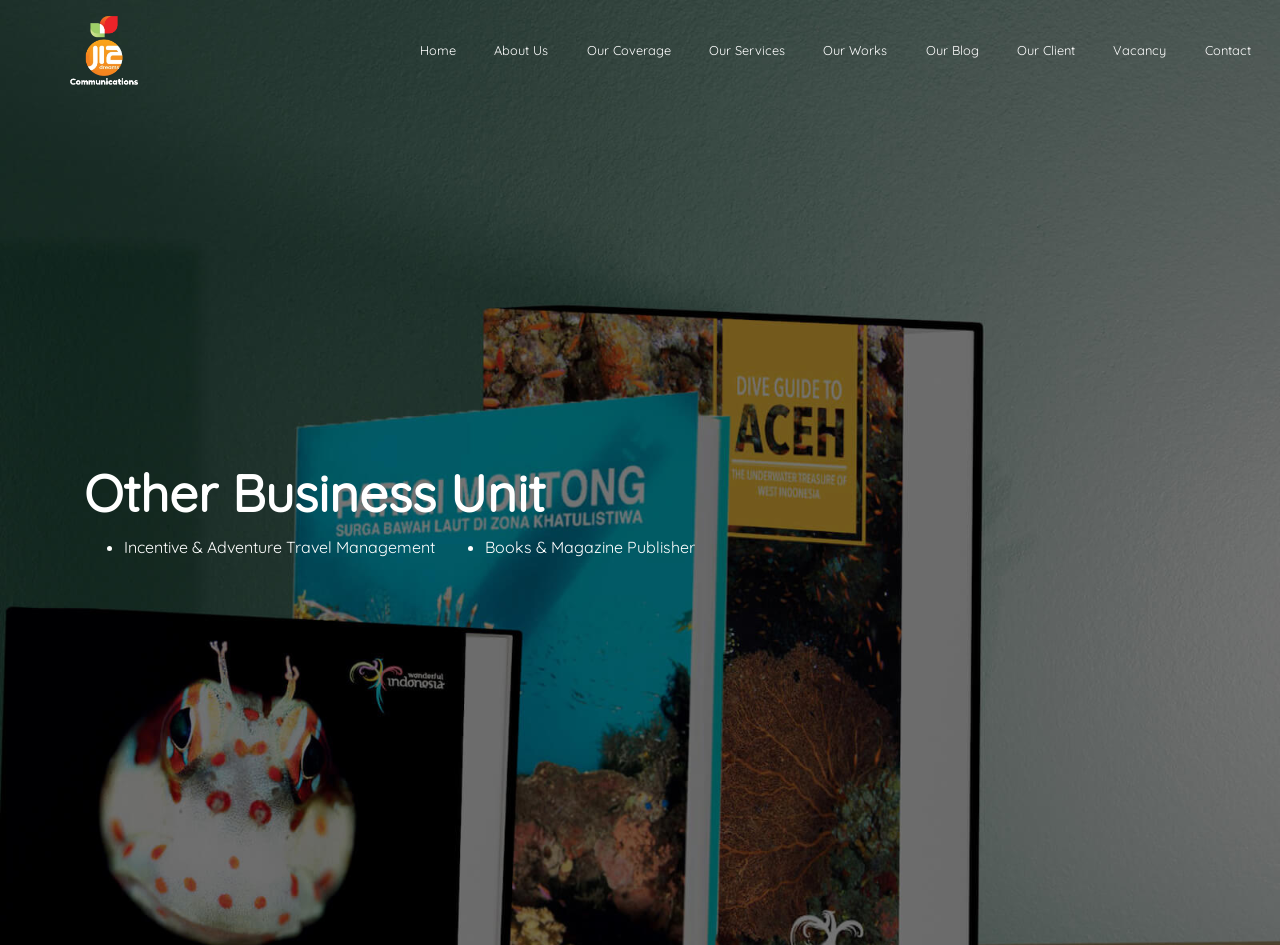Determine the bounding box coordinates for the clickable element to execute this instruction: "read the blog". Provide the coordinates as four float numbers between 0 and 1, i.e., [left, top, right, bottom].

[0.723, 0.03, 0.765, 0.076]